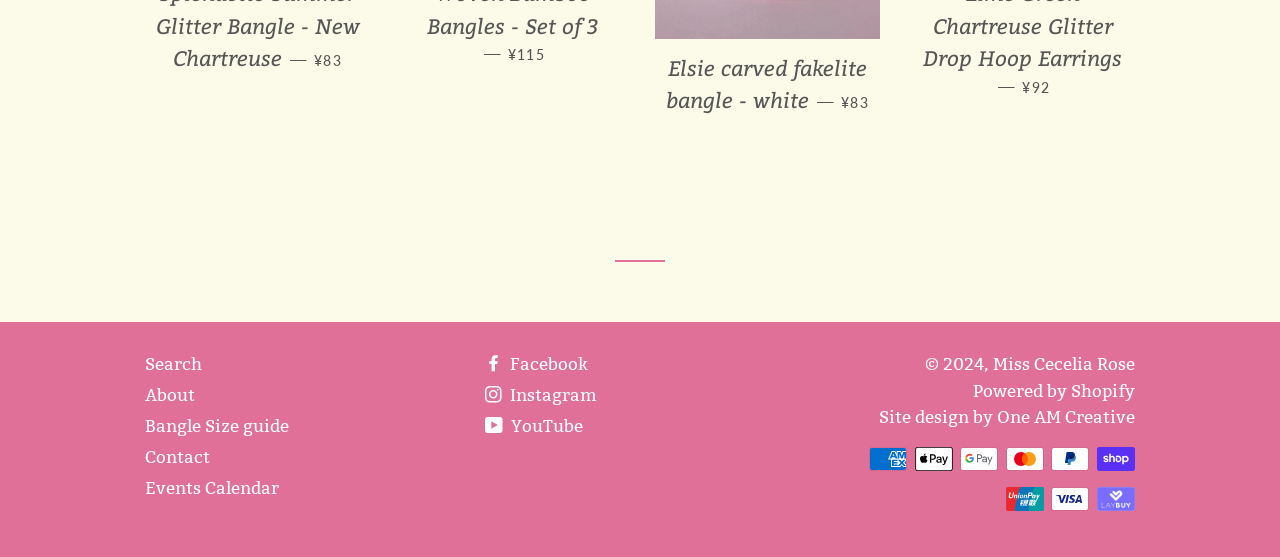From the webpage screenshot, predict the bounding box of the UI element that matches this description: "Powered by Shopify".

[0.76, 0.684, 0.887, 0.721]